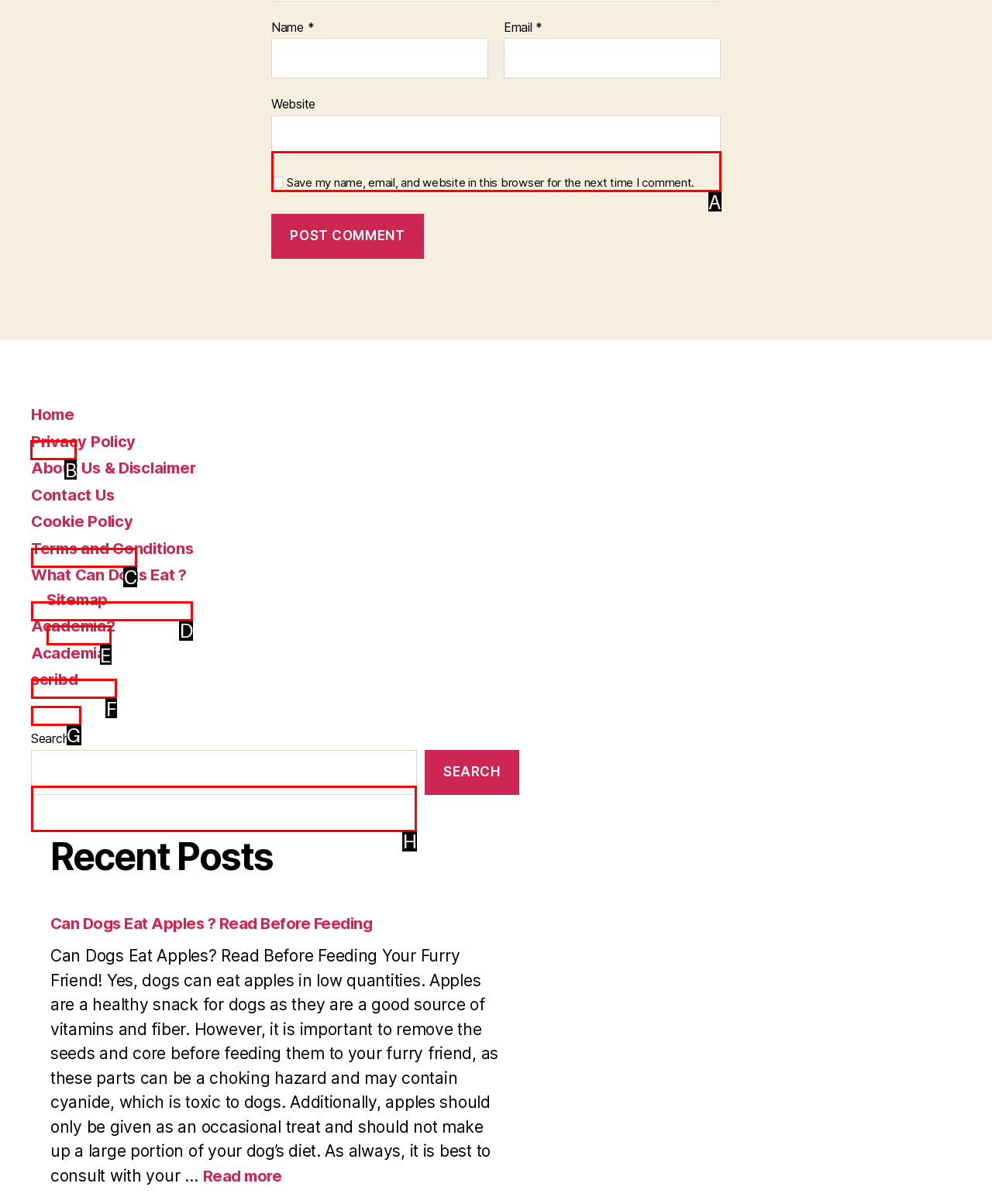Please indicate which HTML element should be clicked to fulfill the following task: Click the 'Contact Us' link. Provide the letter of the selected option.

None